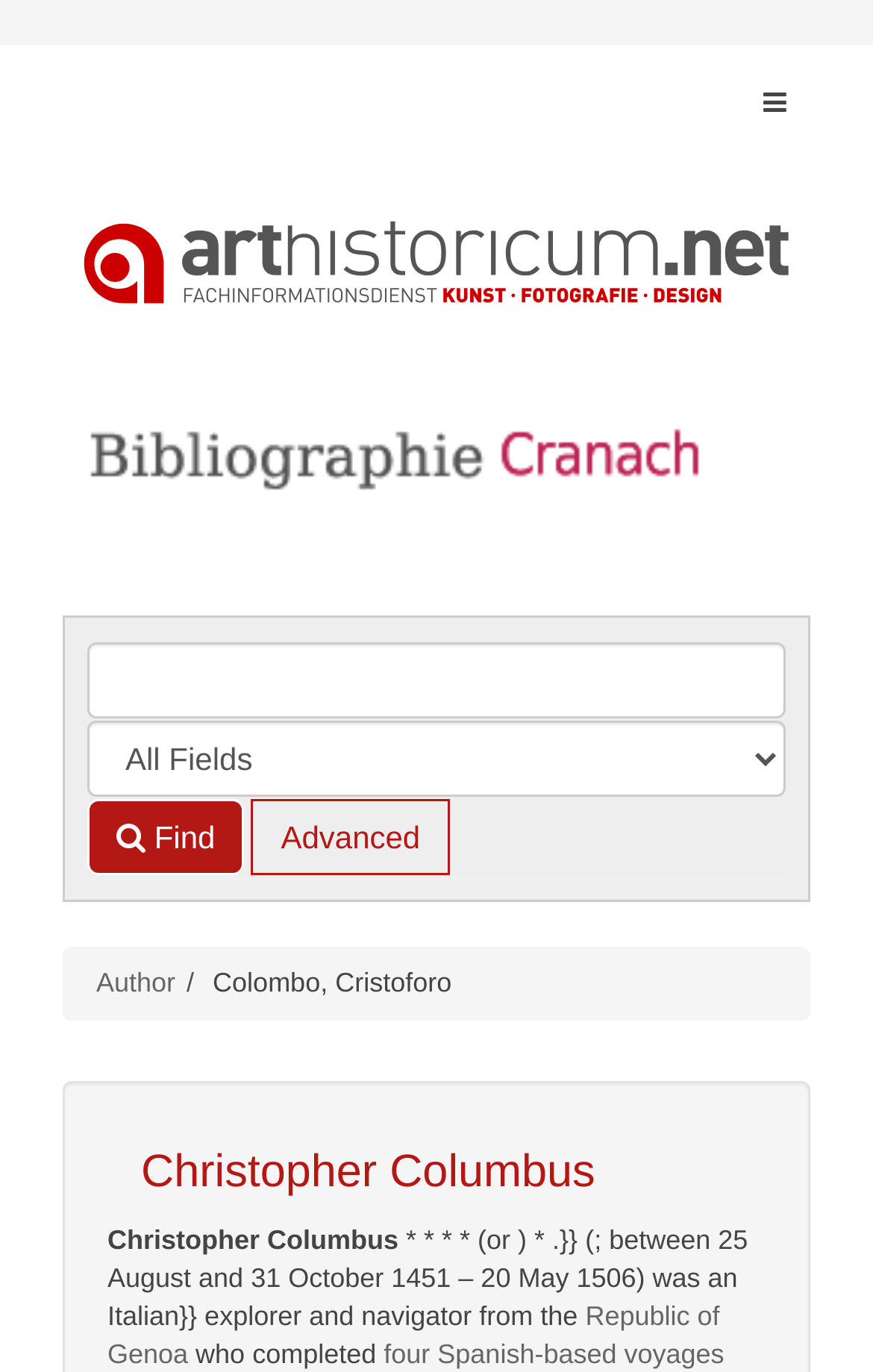What is the type of search? Based on the image, give a response in one word or a short phrase.

Author